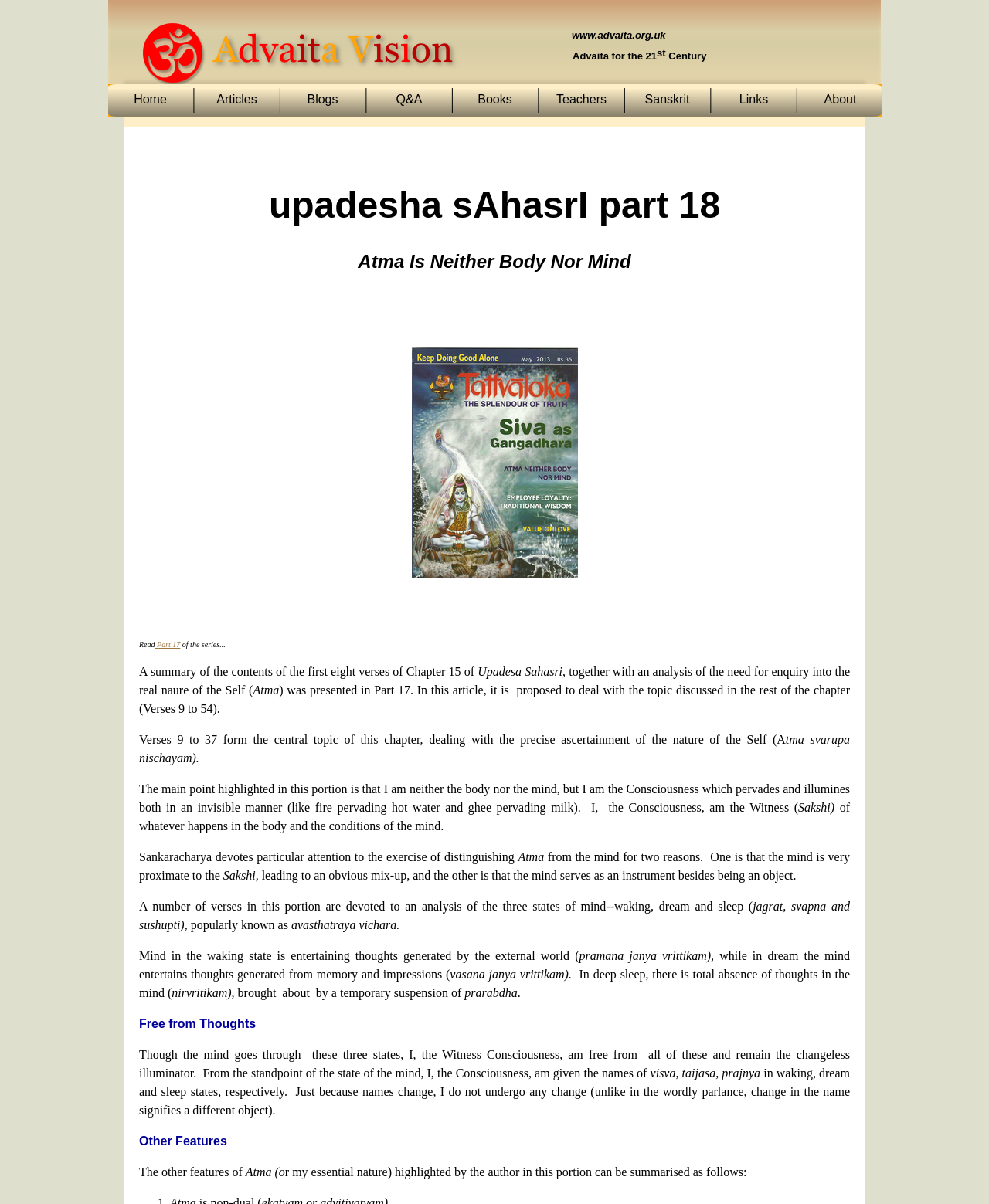Please answer the following query using a single word or phrase: 
What is the title of the current article?

upadesha sAhasrI part 18